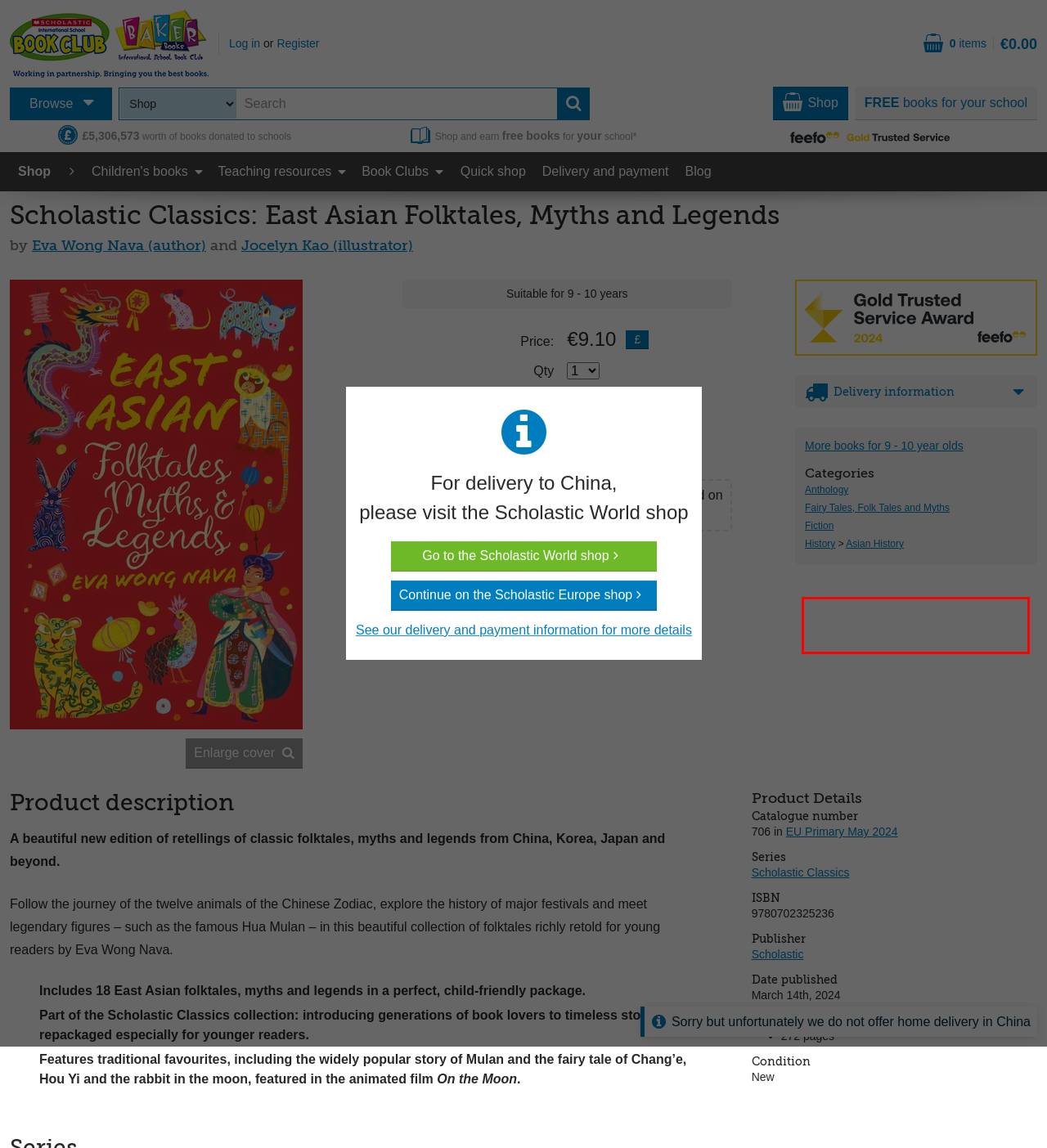Perform OCR on the text inside the red-bordered box in the provided screenshot and output the content.

*We do not charge postage costs on your order, but border charges are payable and additional customs charges may be levied.